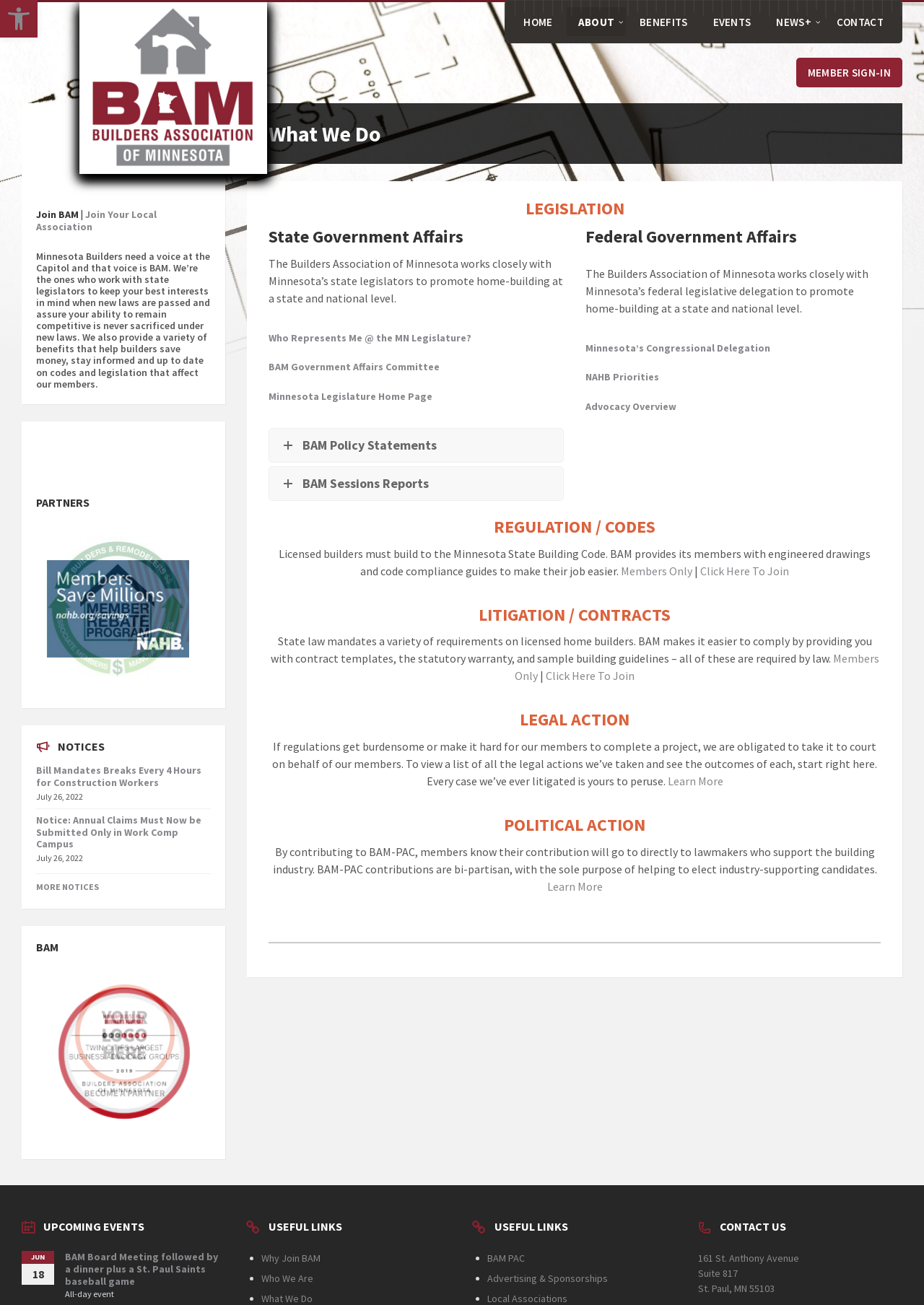Find the bounding box coordinates of the area that needs to be clicked in order to achieve the following instruction: "Learn about LEGISLATION". The coordinates should be specified as four float numbers between 0 and 1, i.e., [left, top, right, bottom].

[0.291, 0.152, 0.953, 0.168]